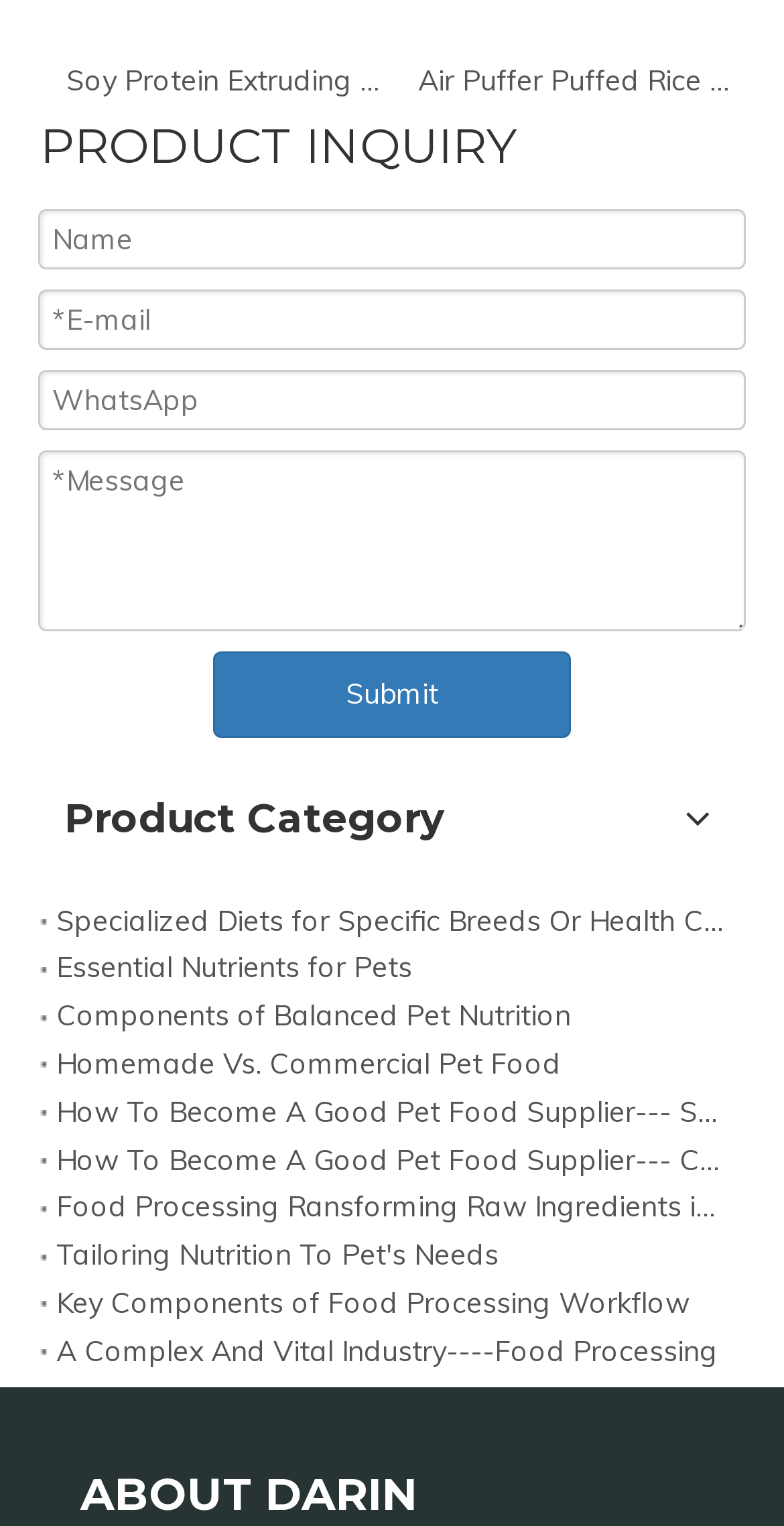Specify the bounding box coordinates of the area to click in order to follow the given instruction: "Fill in the 'Name' textbox."

[0.049, 0.136, 0.951, 0.176]